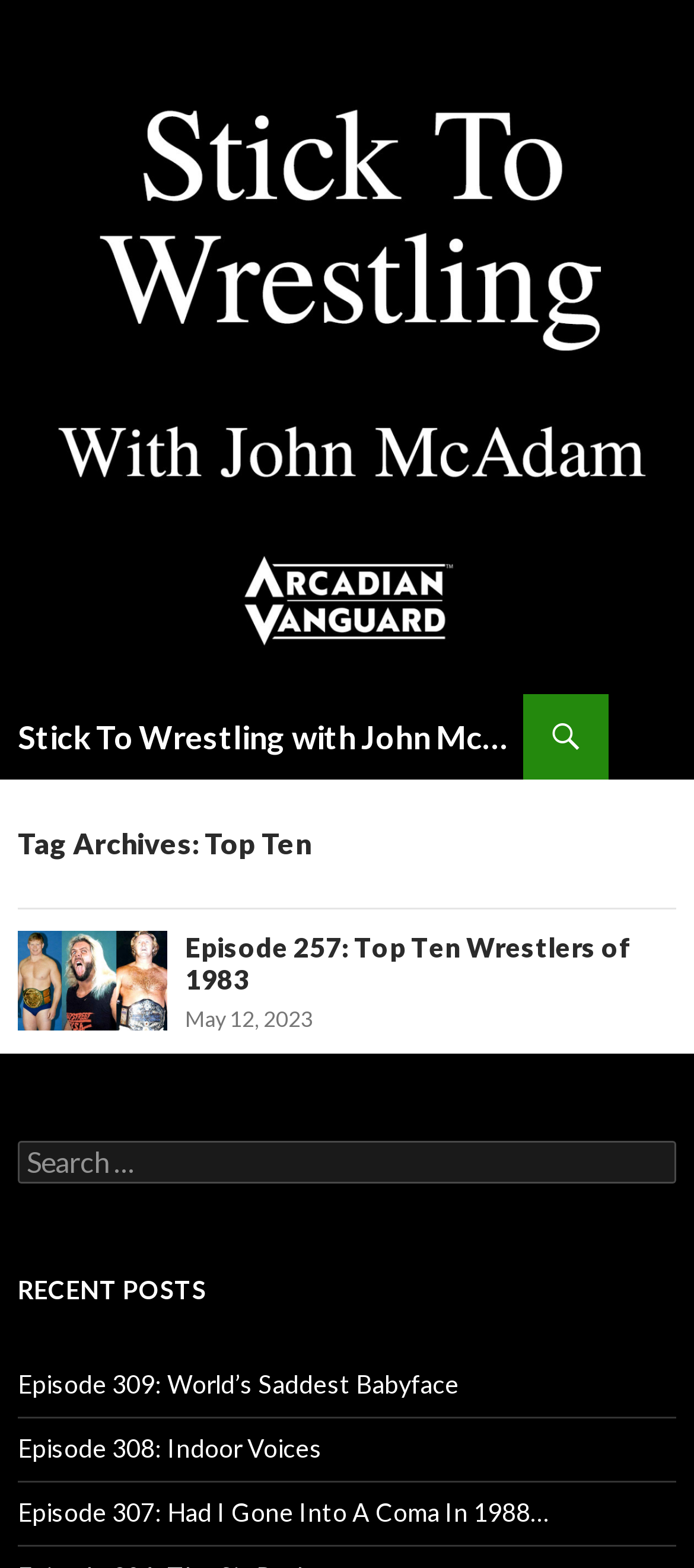Locate the bounding box coordinates of the clickable part needed for the task: "view recent posts".

[0.026, 0.809, 0.974, 0.837]